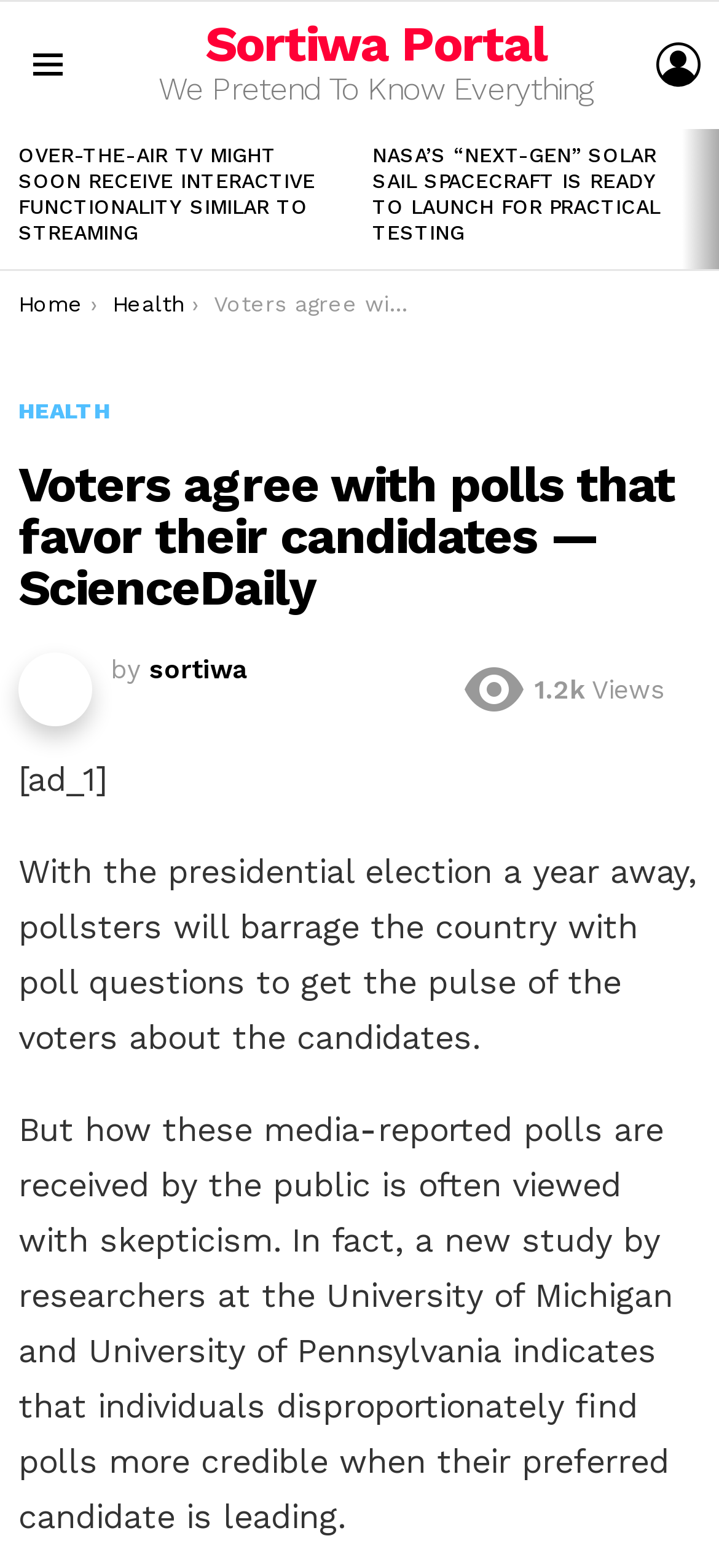Using the description: "Sortiwa Portal", identify the bounding box of the corresponding UI element in the screenshot.

[0.285, 0.009, 0.761, 0.047]